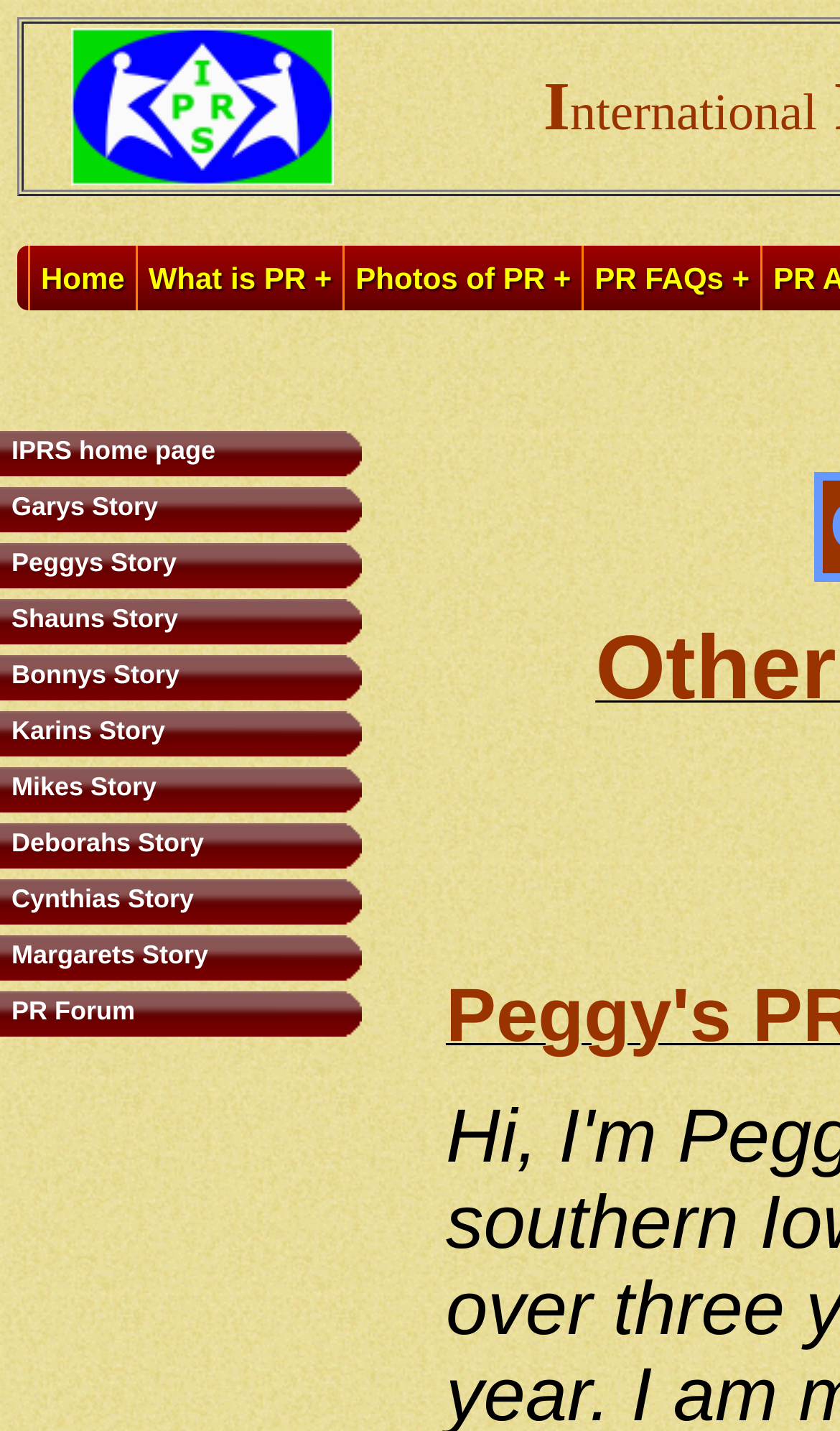Identify the bounding box coordinates for the region to click in order to carry out this instruction: "visit PR Forum". Provide the coordinates using four float numbers between 0 and 1, formatted as [left, top, right, bottom].

[0.005, 0.696, 0.161, 0.717]